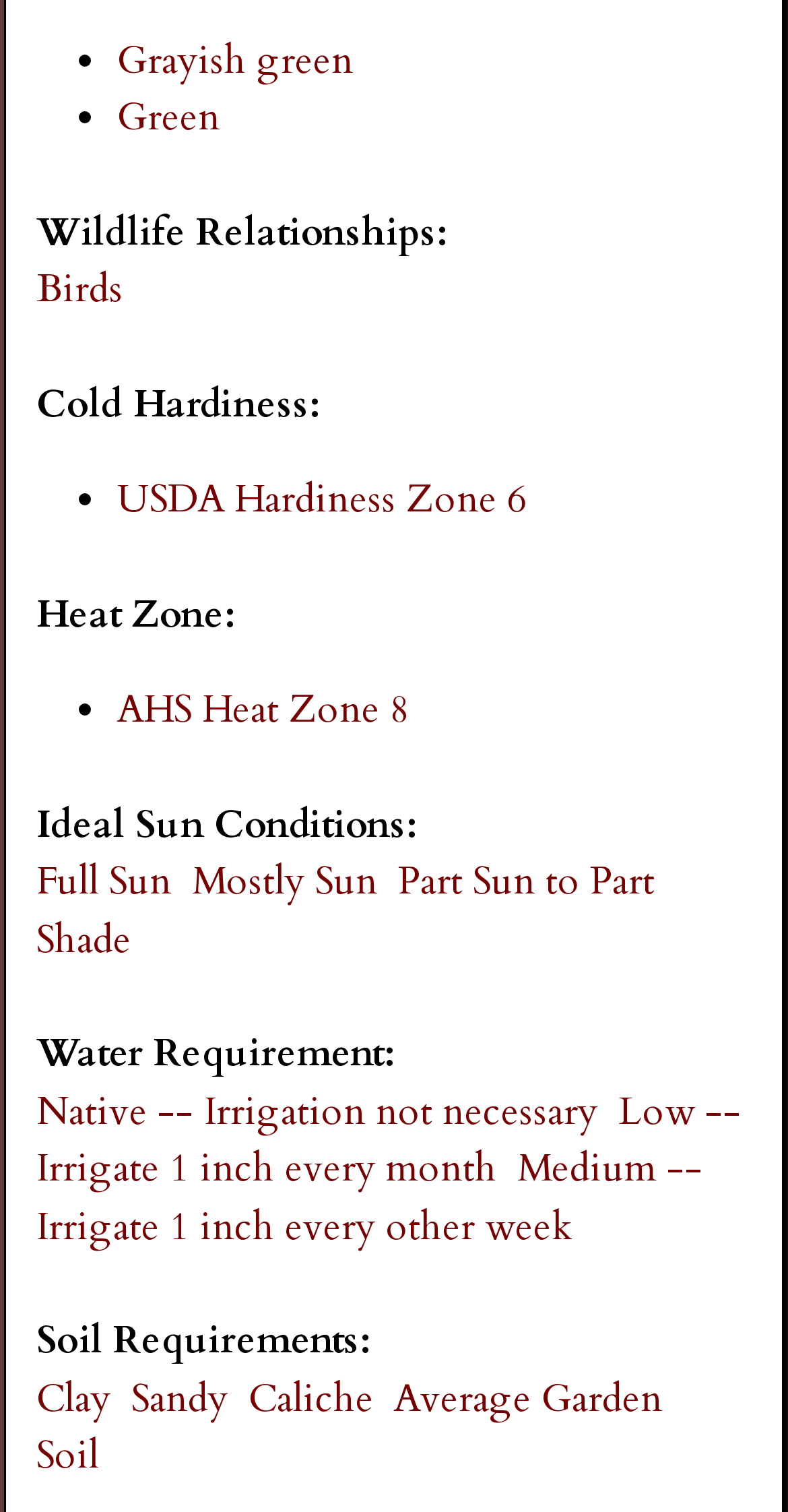What is the water requirement for this plant?
Using the screenshot, give a one-word or short phrase answer.

Native -- Irrigation not necessary